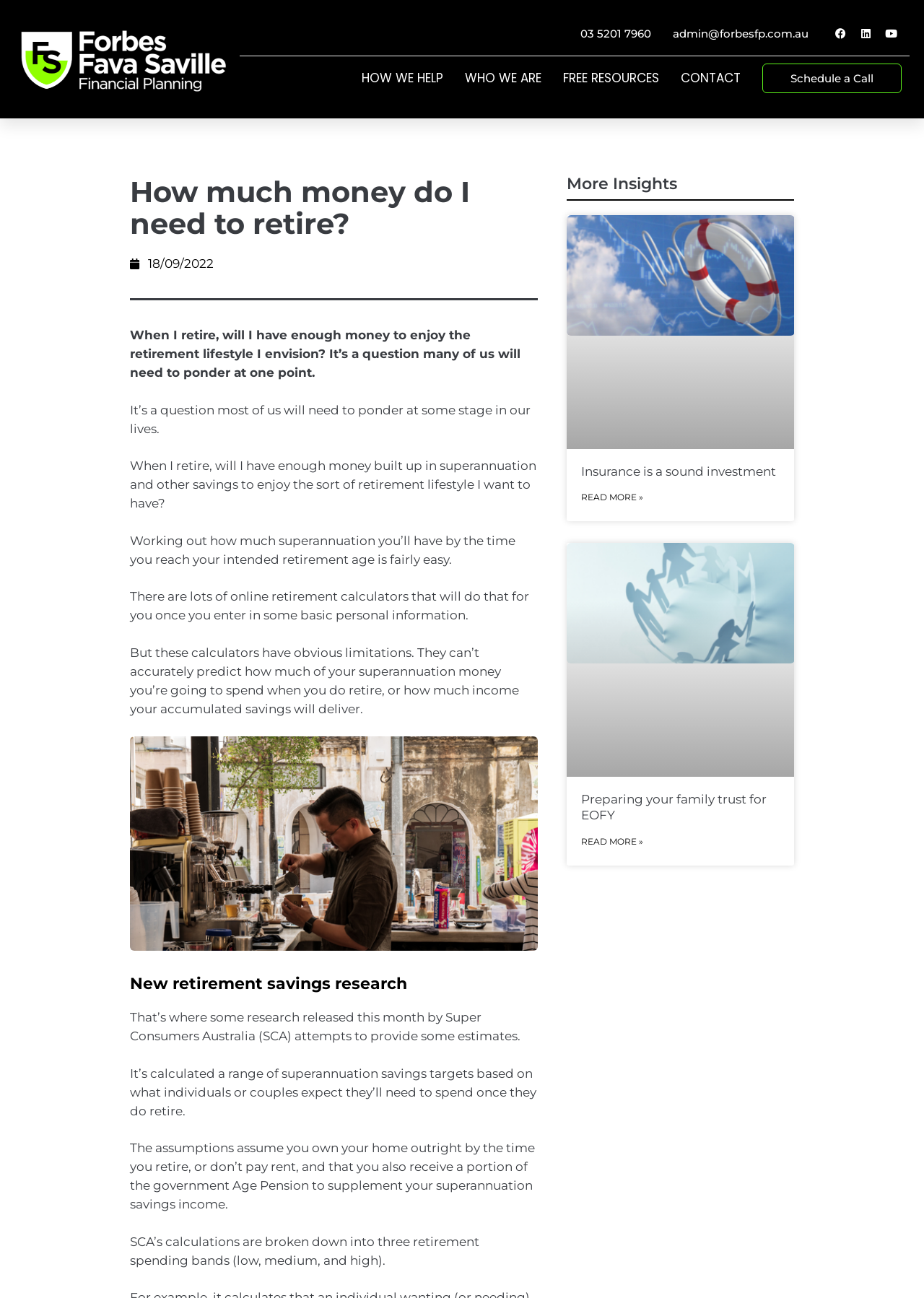Identify the bounding box coordinates for the element that needs to be clicked to fulfill this instruction: "Click on the 'HOW WE HELP' link". Provide the coordinates in the format of four float numbers between 0 and 1: [left, top, right, bottom].

[0.383, 0.049, 0.487, 0.071]